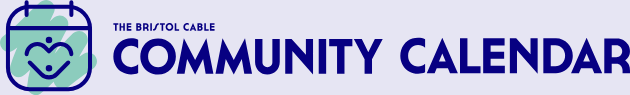What is the purpose of the platform?
Observe the image and answer the question with a one-word or short phrase response.

Promoting local events